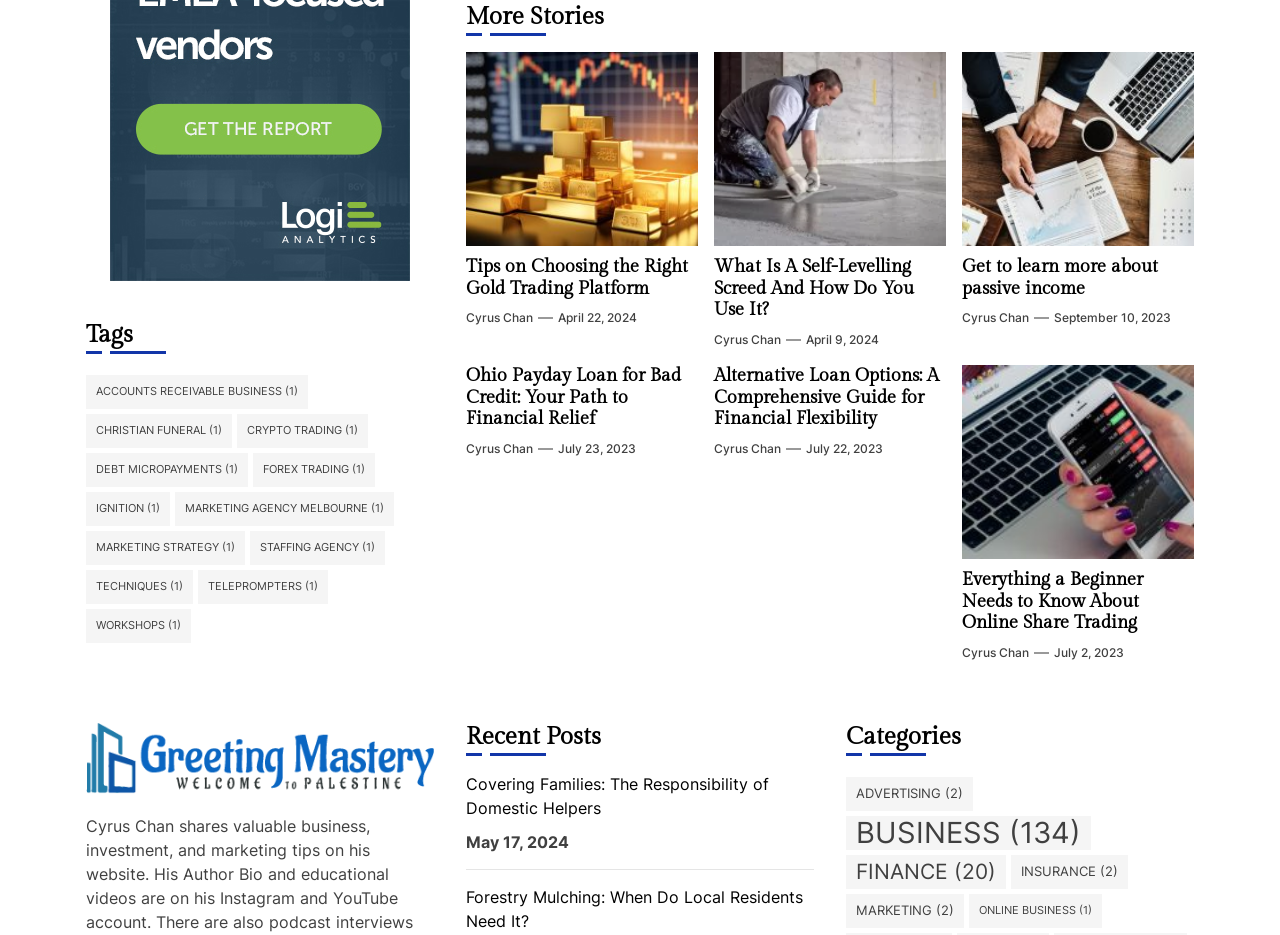Respond with a single word or short phrase to the following question: 
What is the title of the first article?

Tips on Choosing the Right Gold Trading Platform